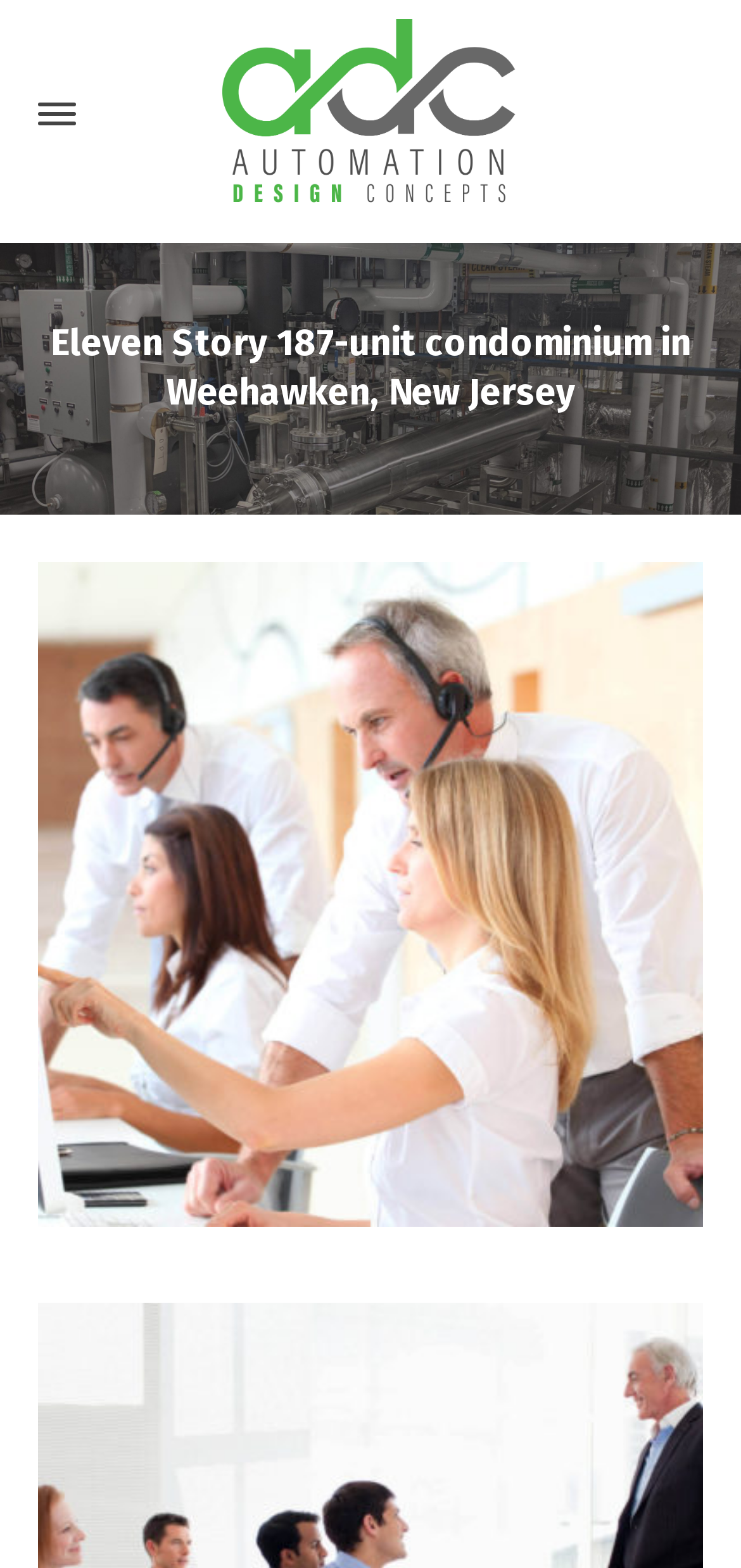What is the location of the condominium?
Using the image provided, answer with just one word or phrase.

Weehawken, New Jersey